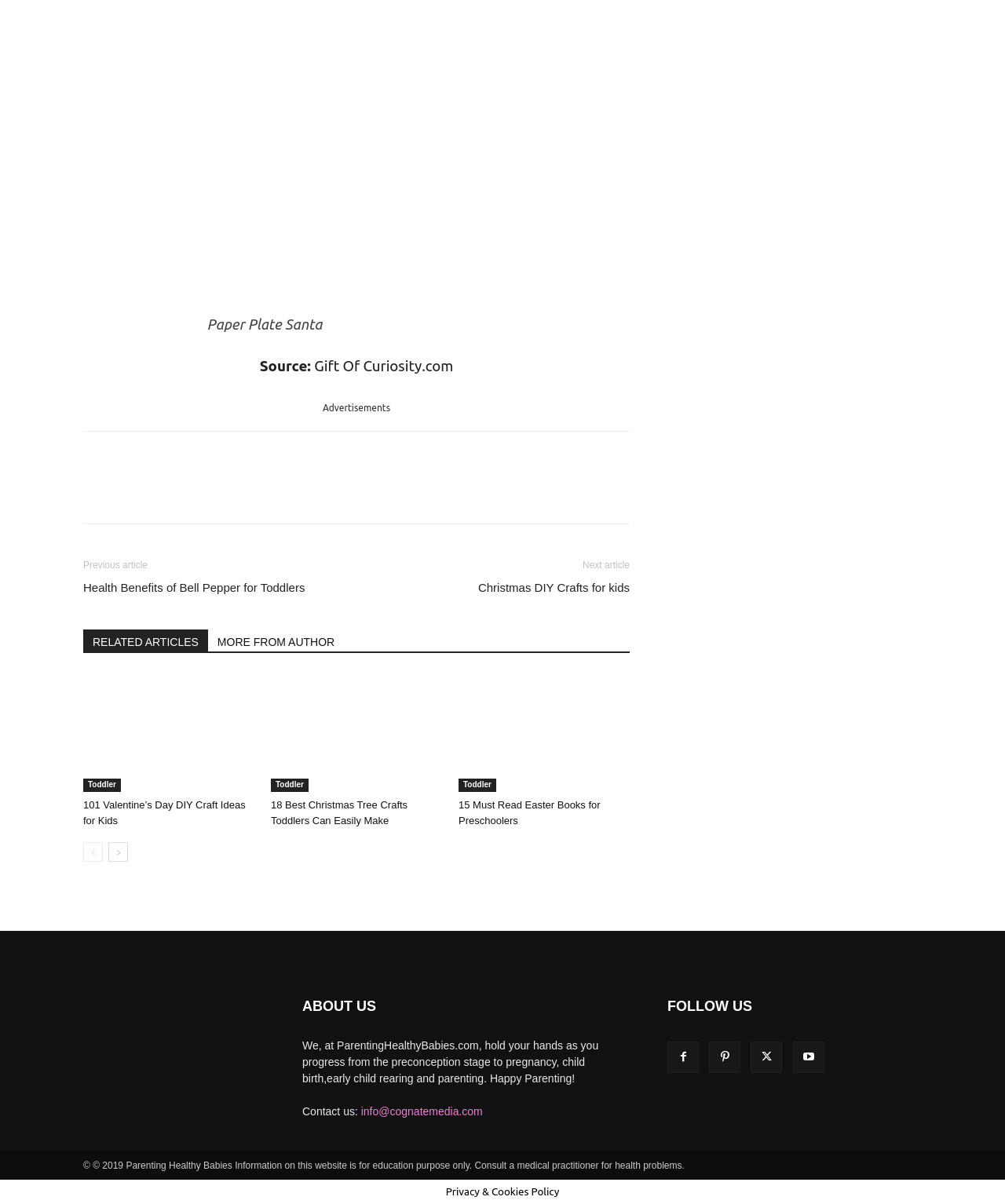What is the contact email?
Look at the image and respond with a one-word or short-phrase answer.

info@cognatemedia.com